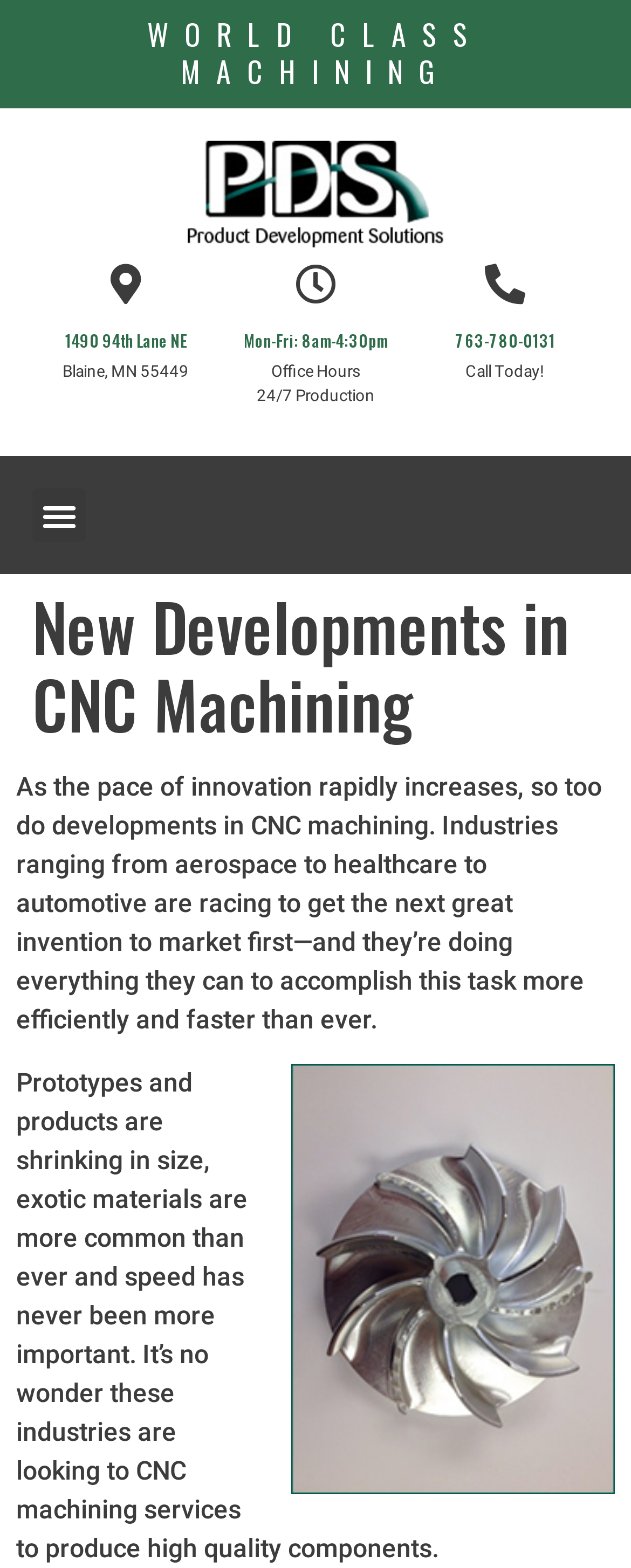What is the address of the company?
Refer to the image and give a detailed answer to the question.

I found the address by looking at the heading '1490 94th Lane NE' and the static text 'Blaine, MN 55449' which are located near each other on the webpage, indicating that they are related and form a complete address.